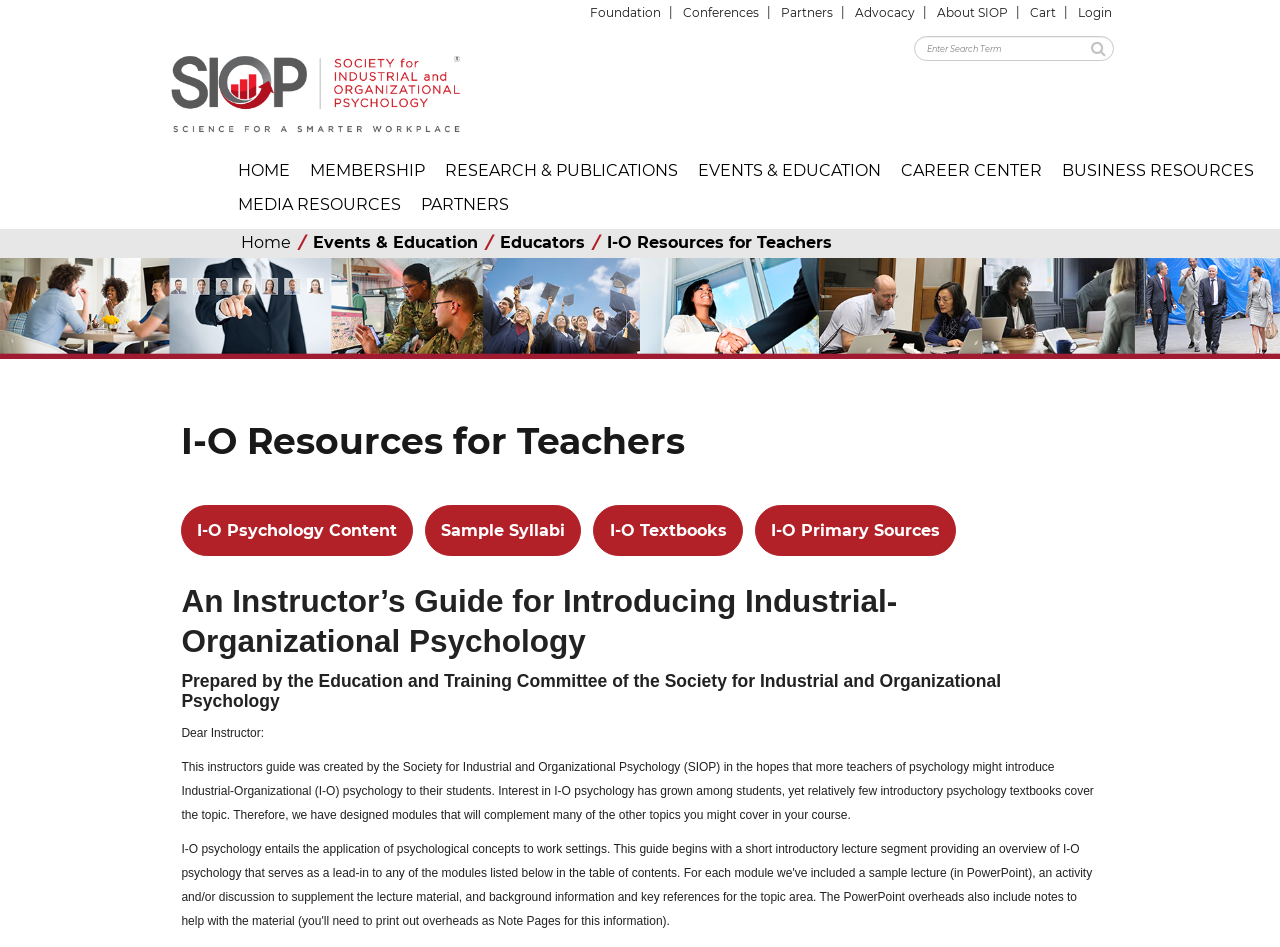Specify the bounding box coordinates of the element's area that should be clicked to execute the given instruction: "Search for a term". The coordinates should be four float numbers between 0 and 1, i.e., [left, top, right, bottom].

[0.846, 0.039, 0.87, 0.062]